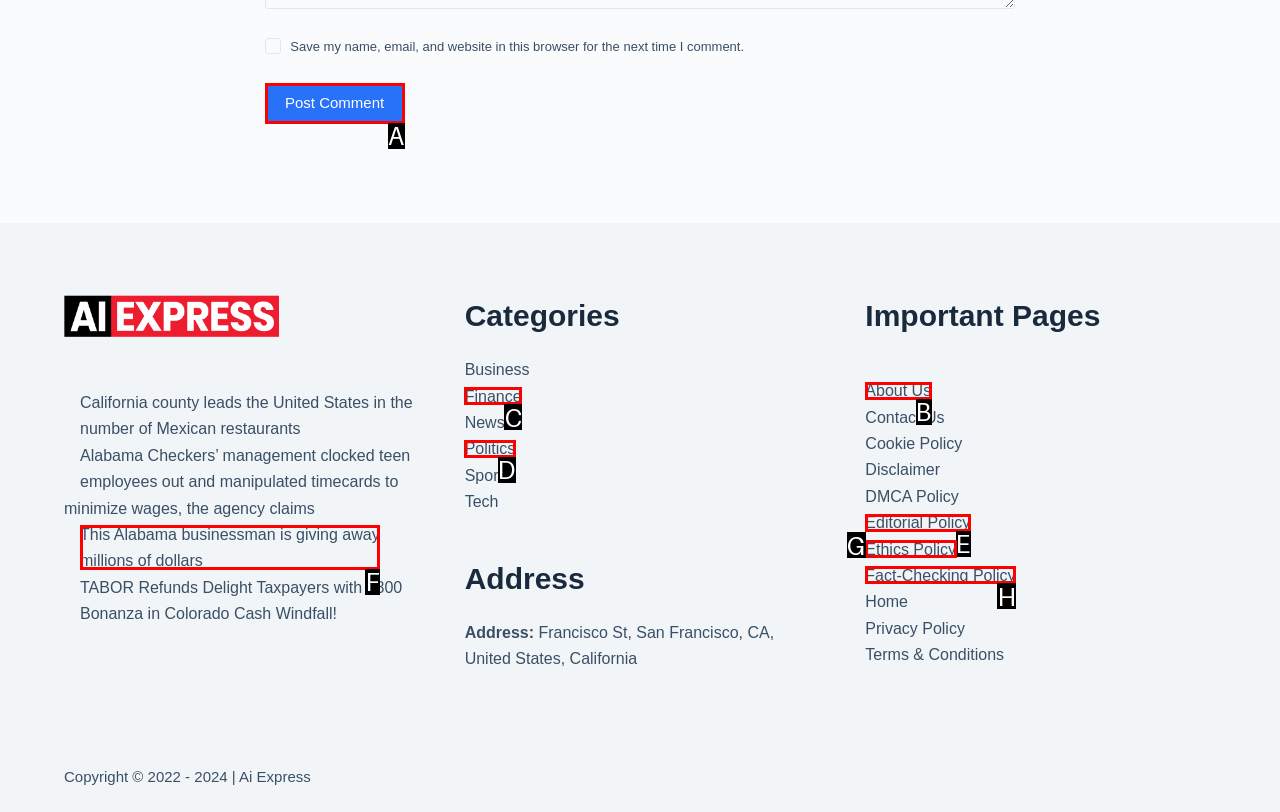Identify the HTML element that matches the description: Post Comment
Respond with the letter of the correct option.

A